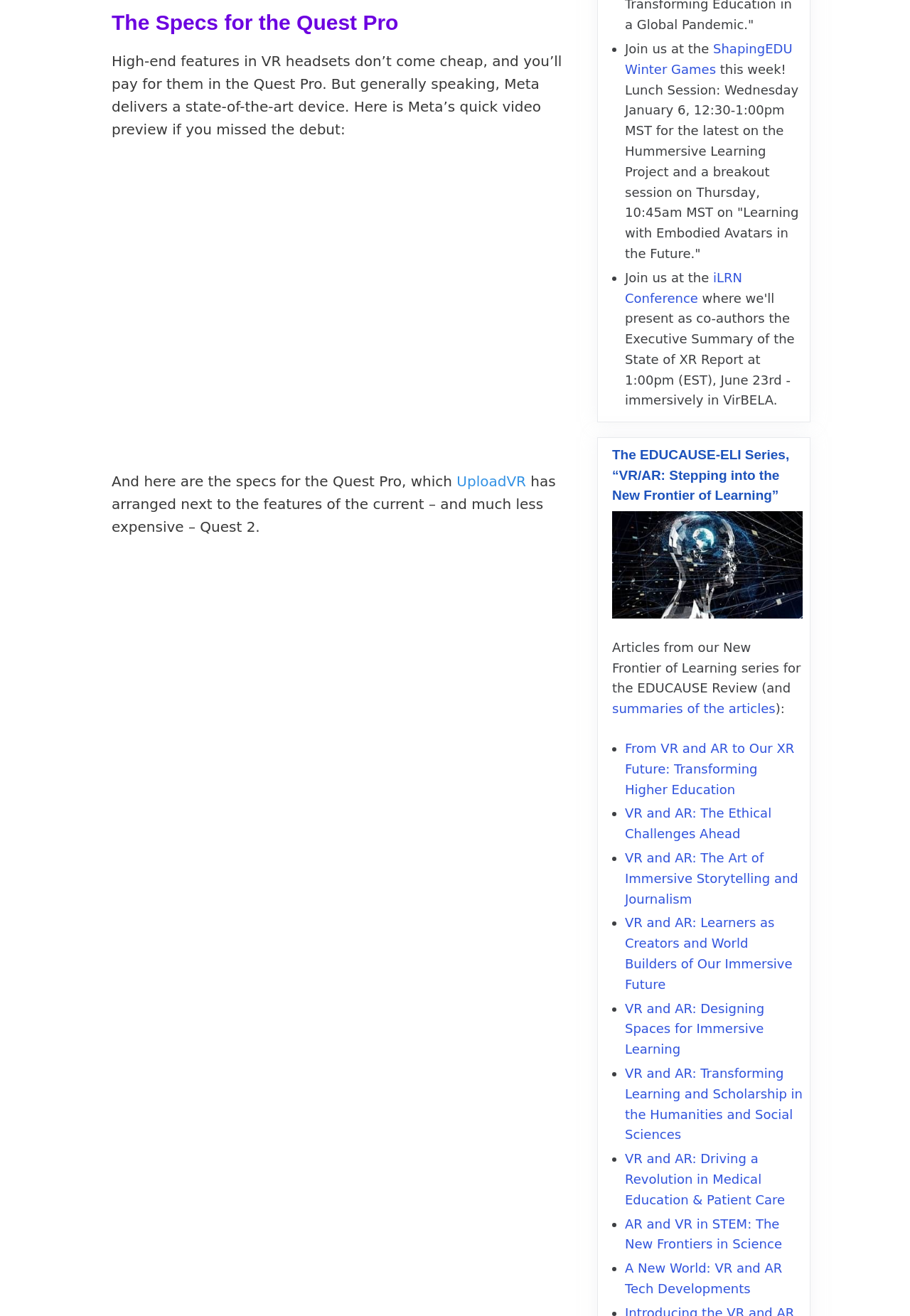Give a succinct answer to this question in a single word or phrase: 
What is the name of the organization mentioned in the article series?

EDUCAUSE